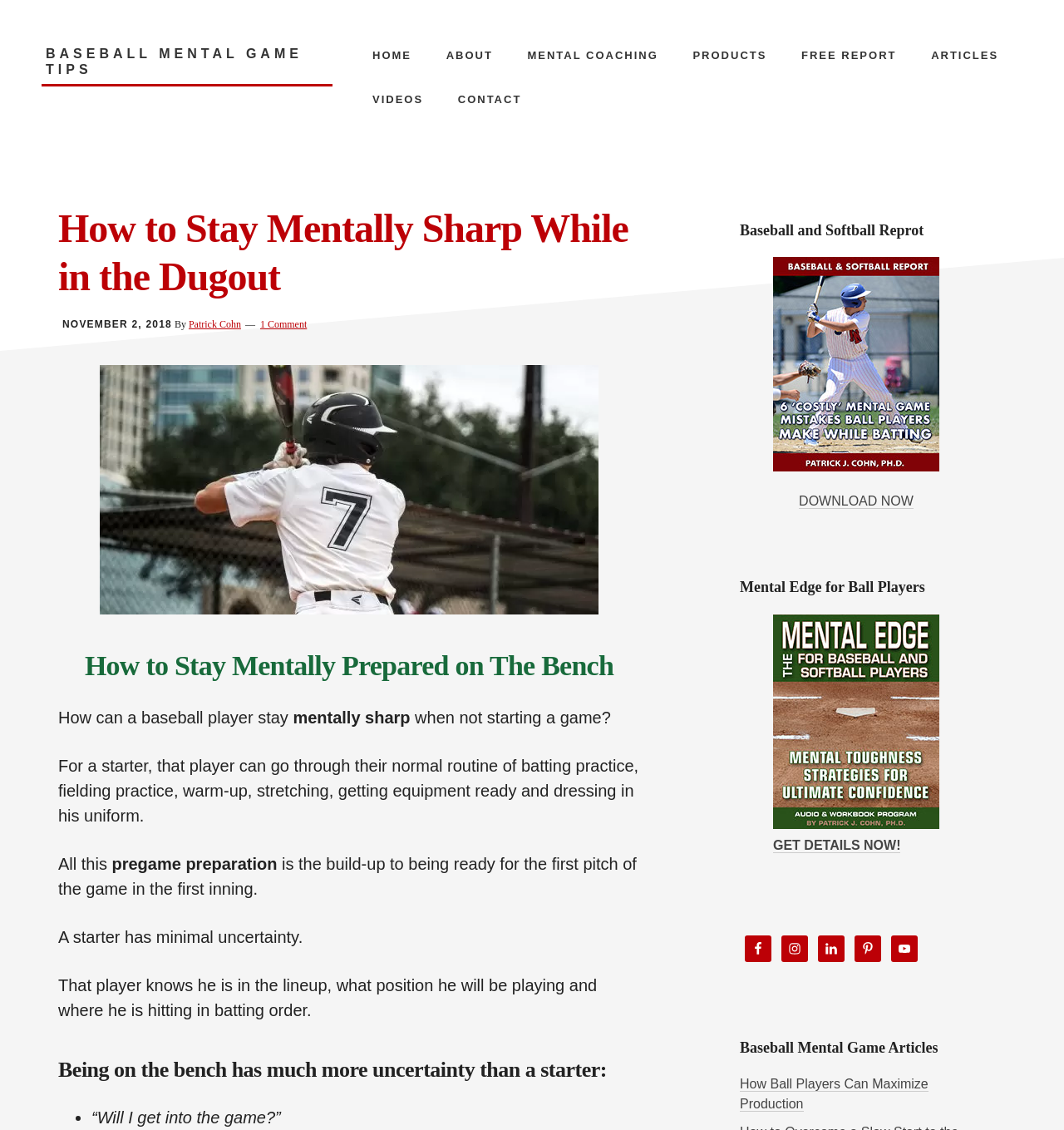Identify the bounding box coordinates of the part that should be clicked to carry out this instruction: "Follow the 'Facebook' link".

[0.7, 0.828, 0.725, 0.851]